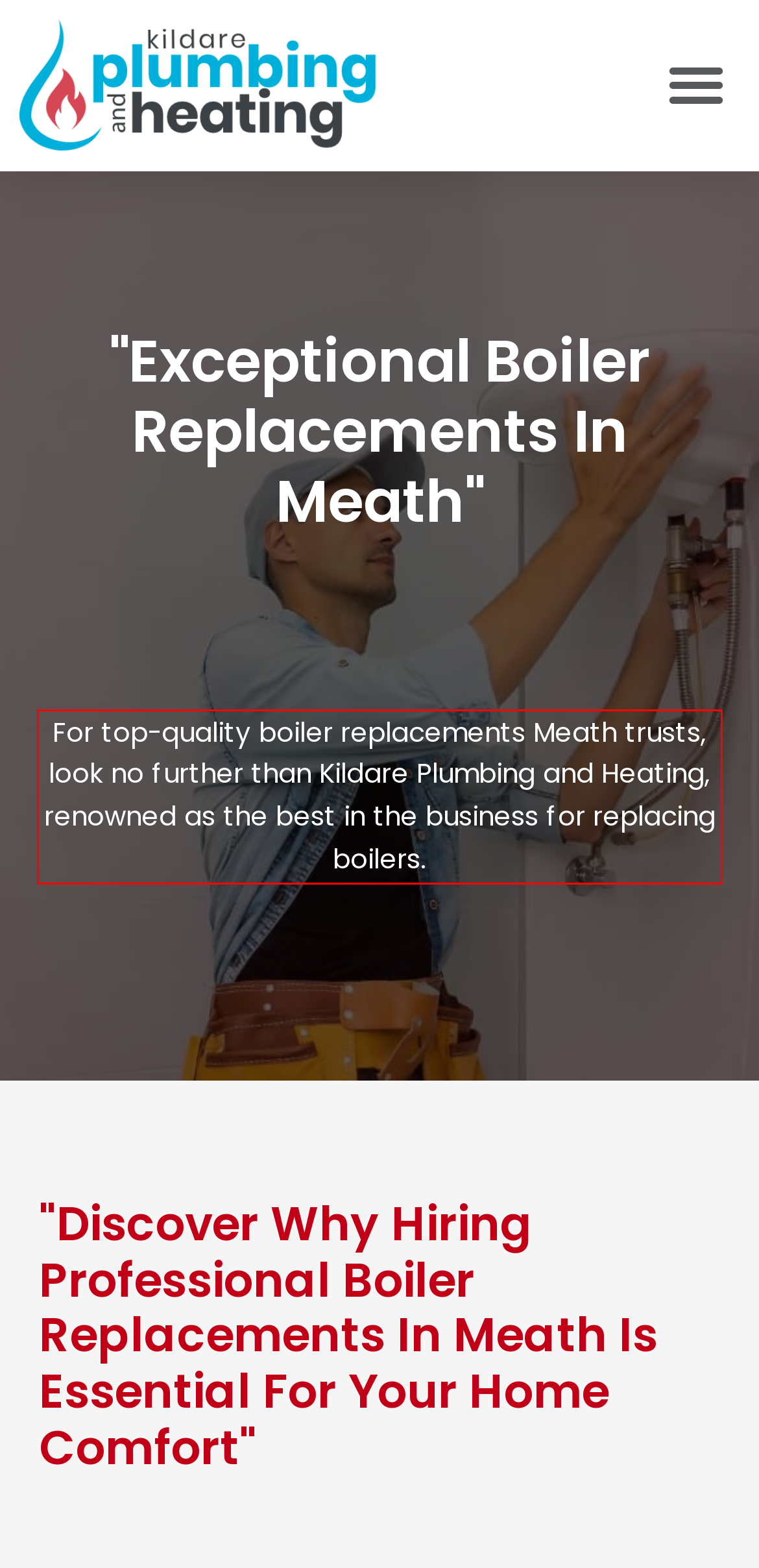Extract and provide the text found inside the red rectangle in the screenshot of the webpage.

For top-quality boiler replacements Meath trusts, look no further than Kildare Plumbing and Heating, renowned as the best in the business for replacing boilers.